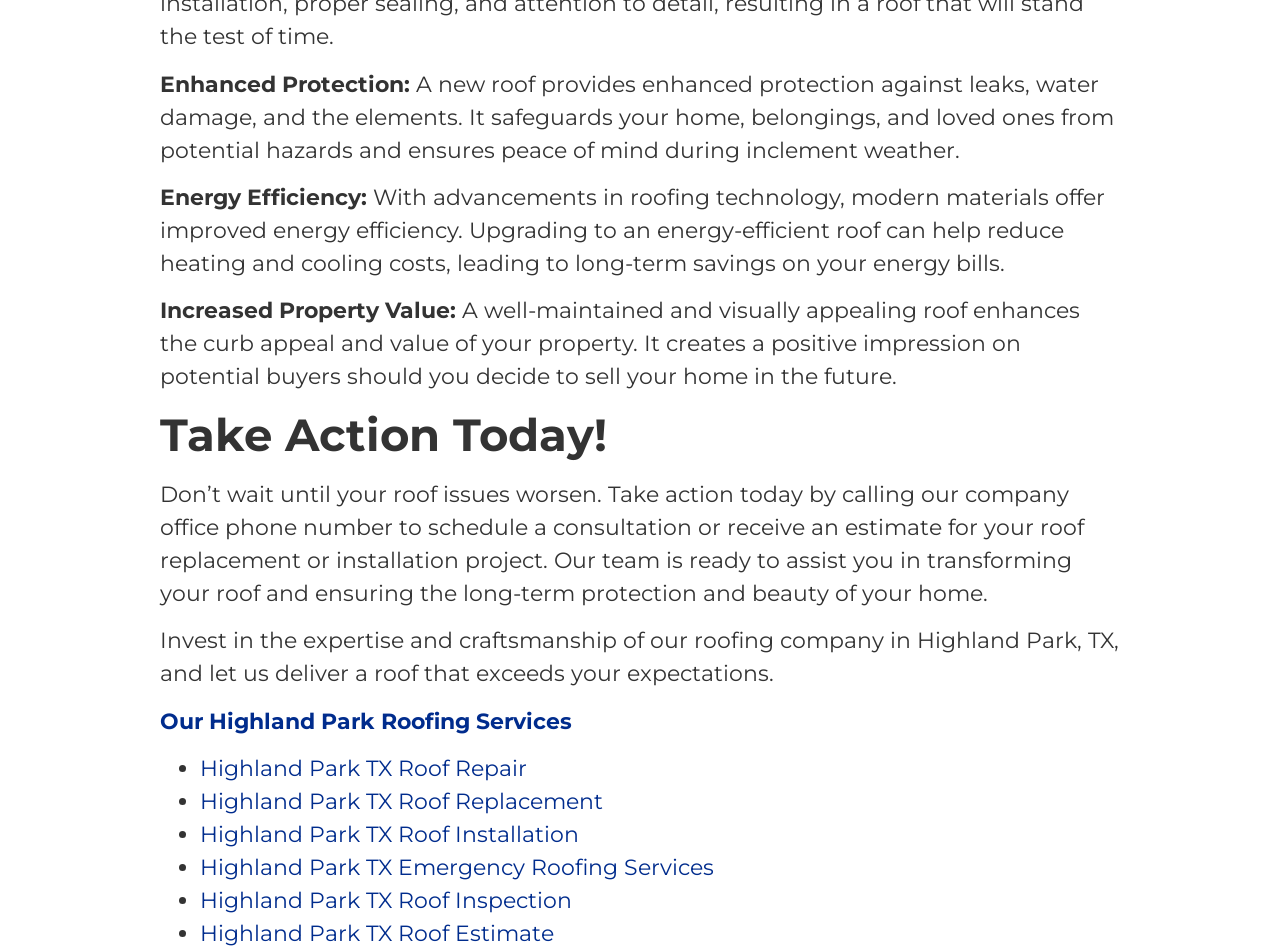Given the description of the UI element: "Highland Park TX Roof Inspection", predict the bounding box coordinates in the form of [left, top, right, bottom], with each value being a float between 0 and 1.

[0.156, 0.934, 0.447, 0.962]